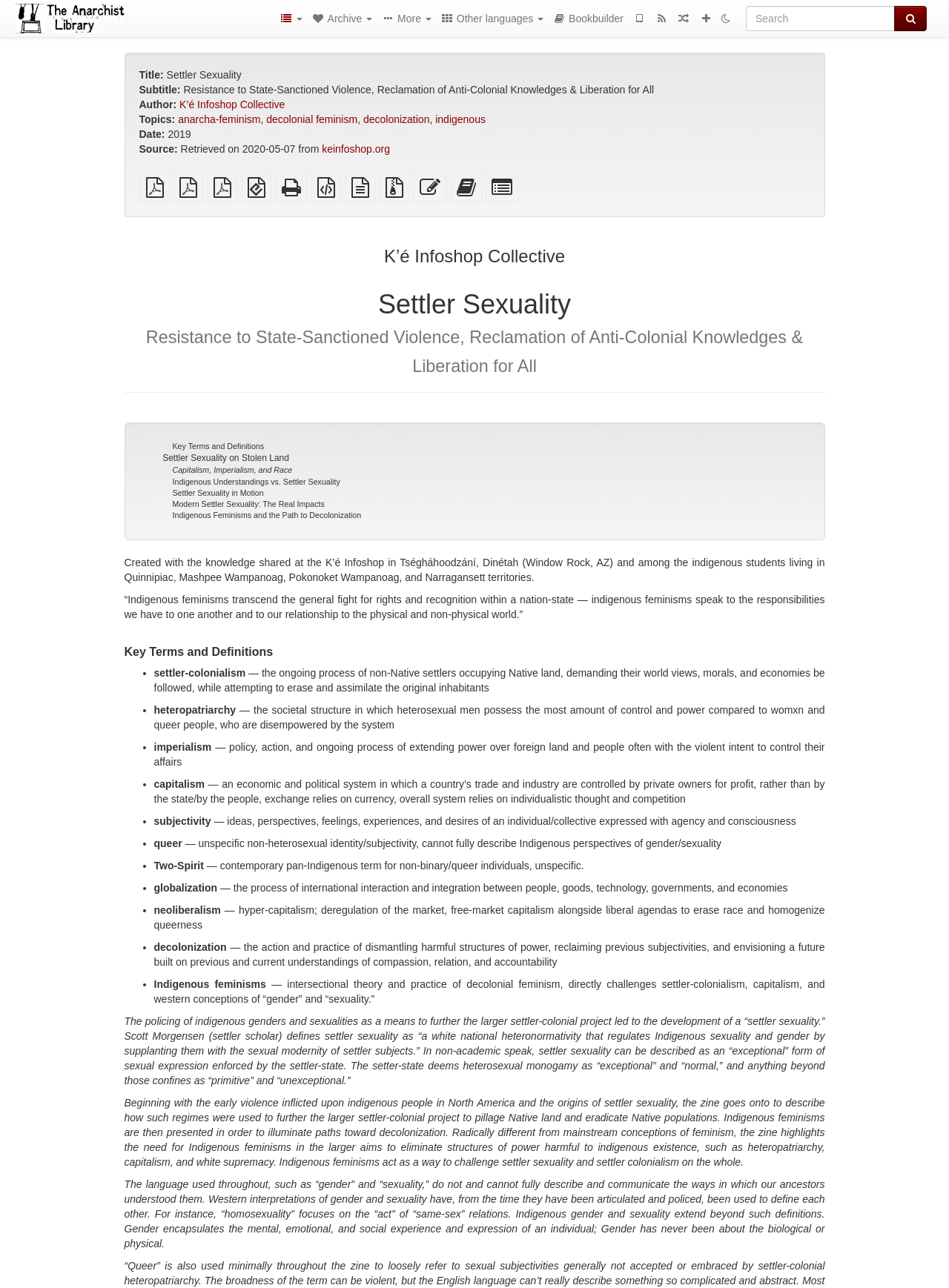What is the source of the text?
Using the visual information from the image, give a one-word or short-phrase answer.

keinfoshop.org